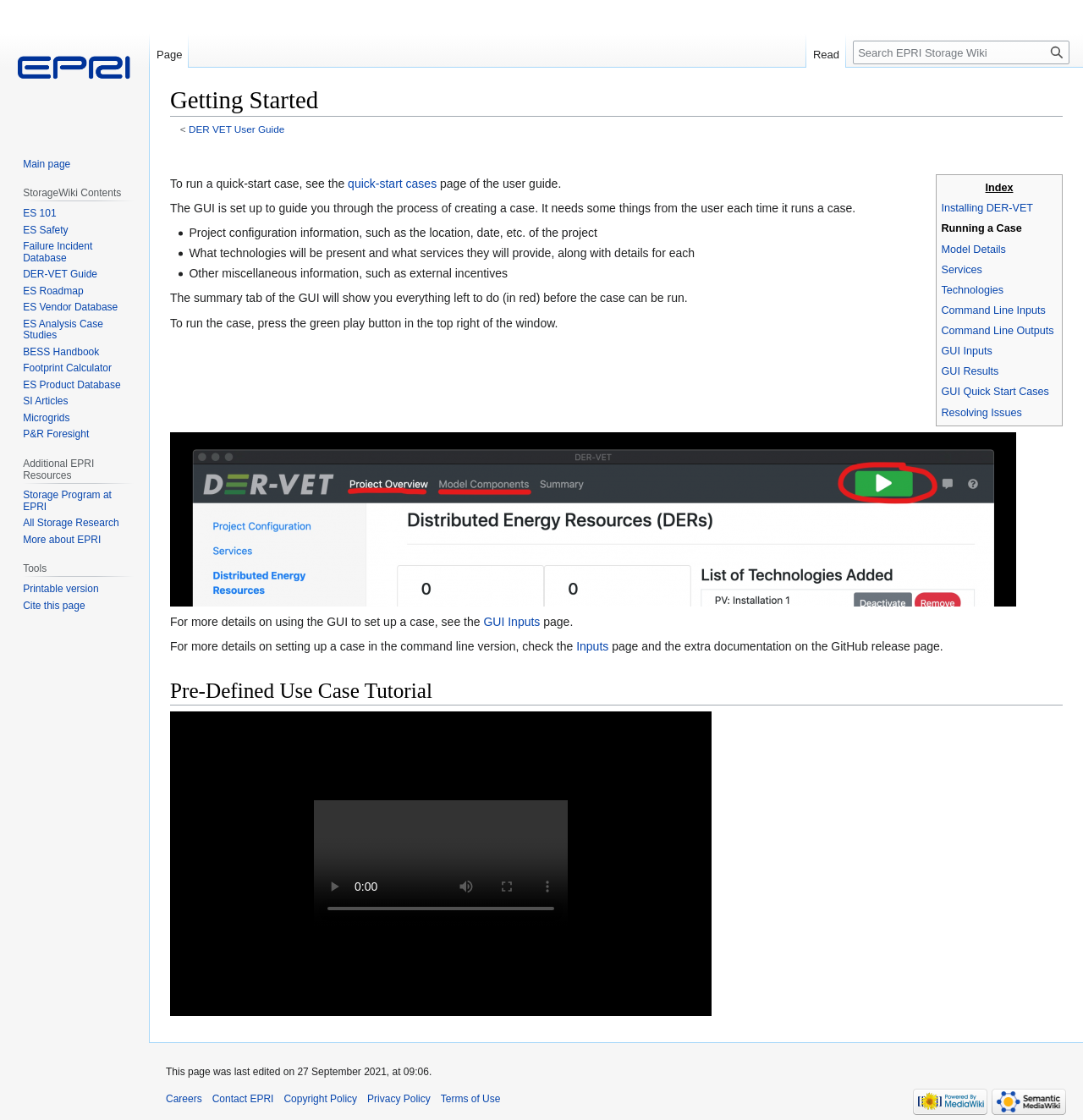Locate the UI element described by Referral and provide its bounding box coordinates. Use the format (top-left x, top-left y, bottom-right x, bottom-right y) with all values as floating point numbers between 0 and 1.

None